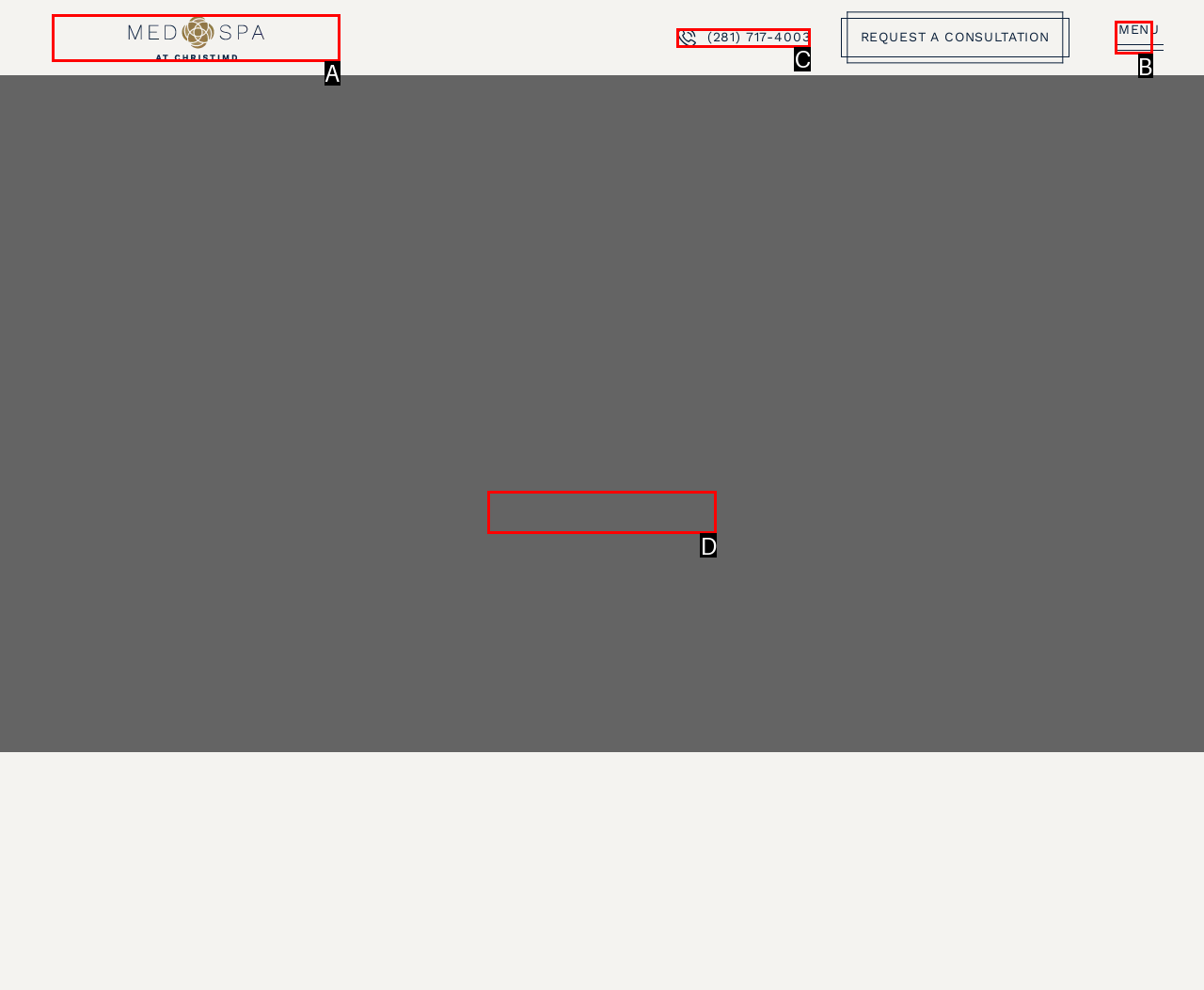Given the description: (281) 717-4003, identify the HTML element that fits best. Respond with the letter of the correct option from the choices.

C